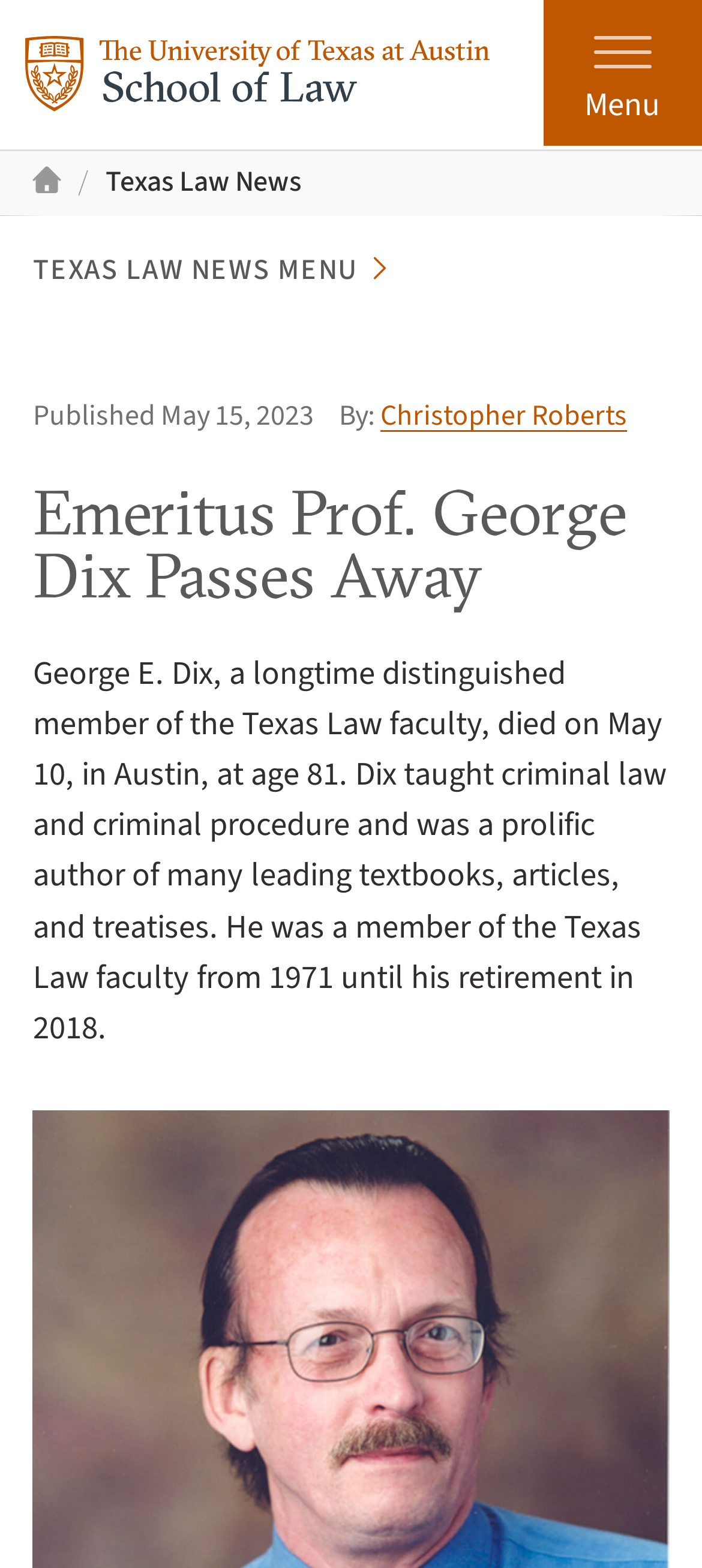Respond to the following query with just one word or a short phrase: 
What was George E. Dix's age when he passed away?

81